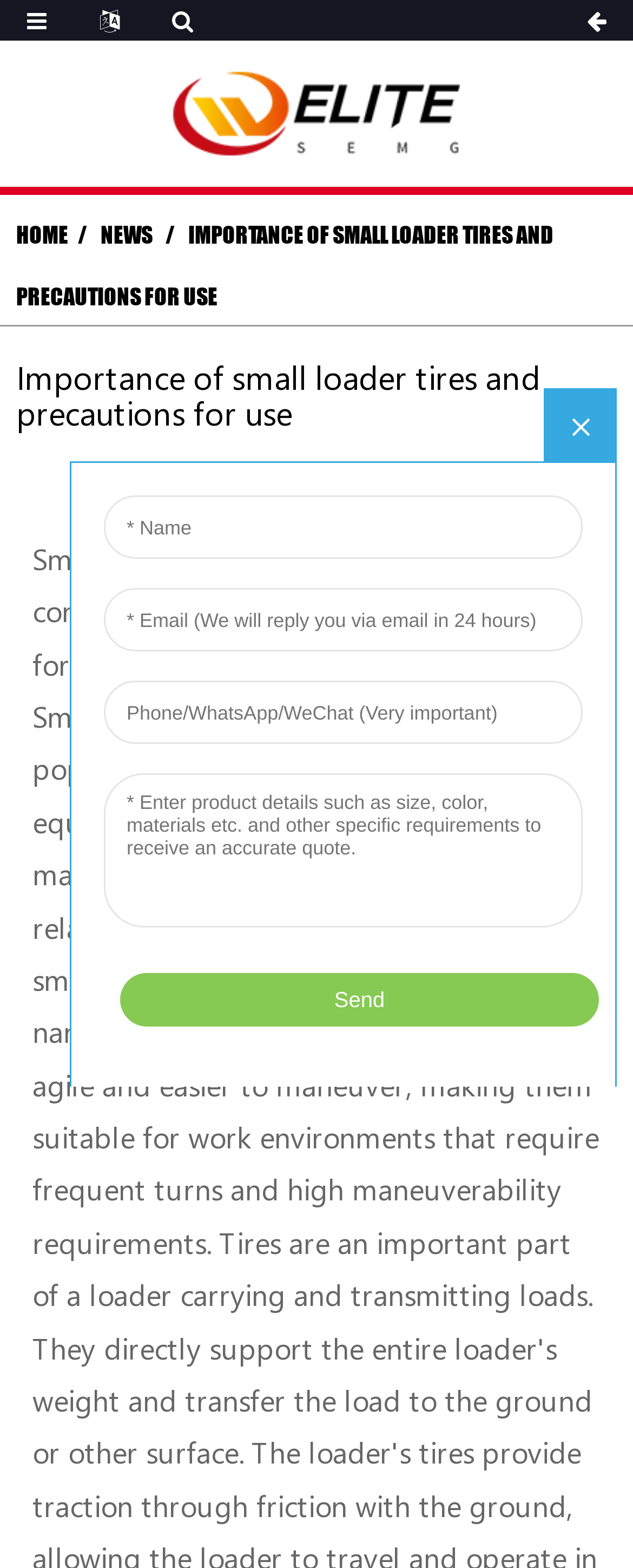Give a detailed explanation of the elements present on the webpage.

The webpage appears to be a news article or blog post focused on the importance of small loader tires and precautions for use. At the top-left corner, there is a logo image with the text "logo3" and a link to the homepage labeled "HOME". Next to it, there are two more links, "NEWS" and the title of the article, "IMPORTANCE OF SMALL LOADER TIRES AND PRECAUTIONS FOR USE", which spans almost the entire width of the page.

Below the links, there is a large heading that repeats the title of the article, taking up most of the width of the page. Underneath the heading, there is a figure element, which likely contains an image related to the article, taking up about 80% of the page's width and positioned near the top.

The main content of the article is contained within an iframe, which occupies a significant portion of the page, starting from the top-center and extending down to about two-thirds of the page's height. The iframe likely contains the article's text, which discusses the importance of small loader tires and precautions for use, as hinted by the meta description.